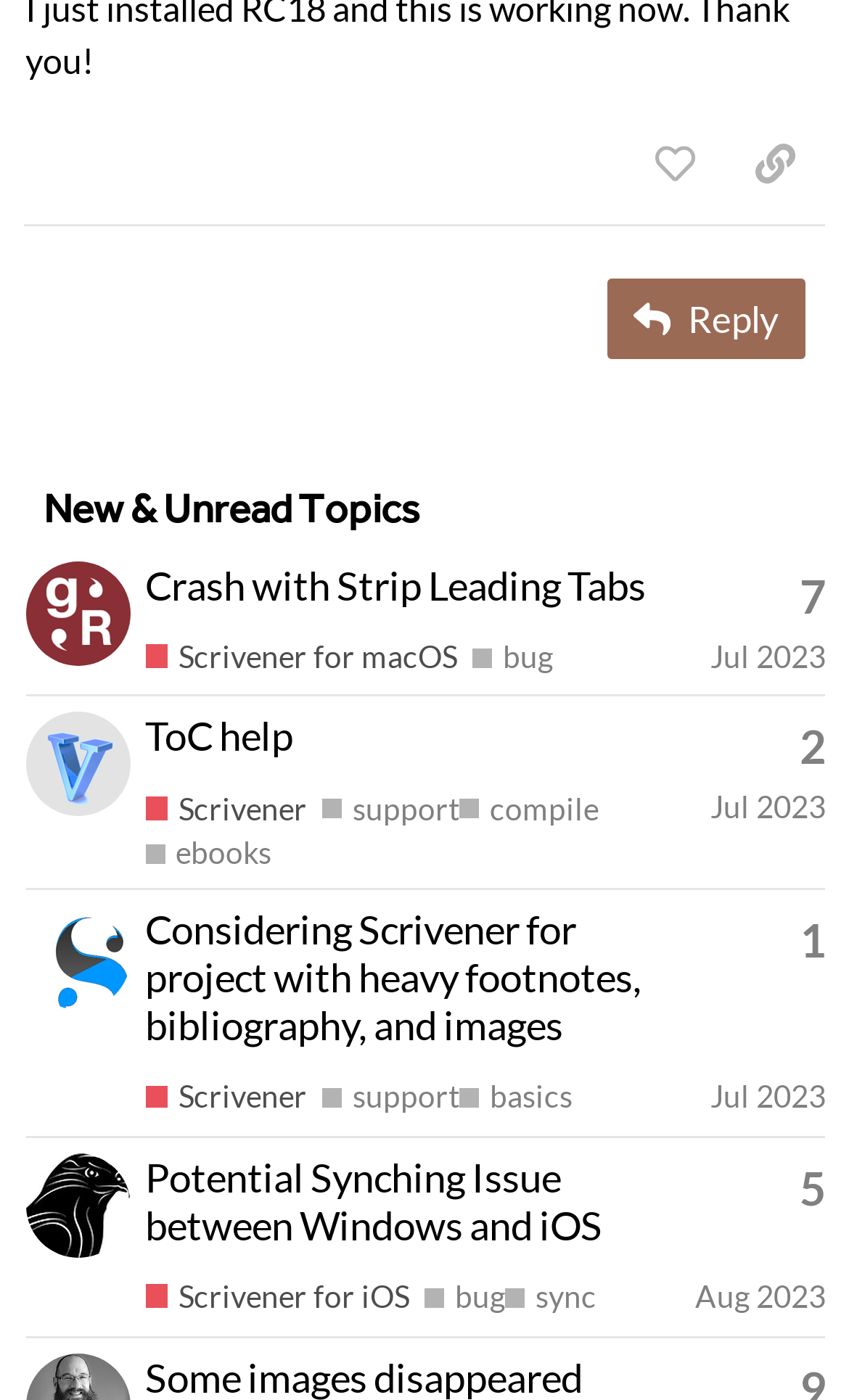Determine the bounding box coordinates of the clickable area required to perform the following instruction: "Read the topic 'Crash with Strip Leading Tabs'". The coordinates should be represented as four float numbers between 0 and 1: [left, top, right, bottom].

[0.171, 0.4, 0.761, 0.435]